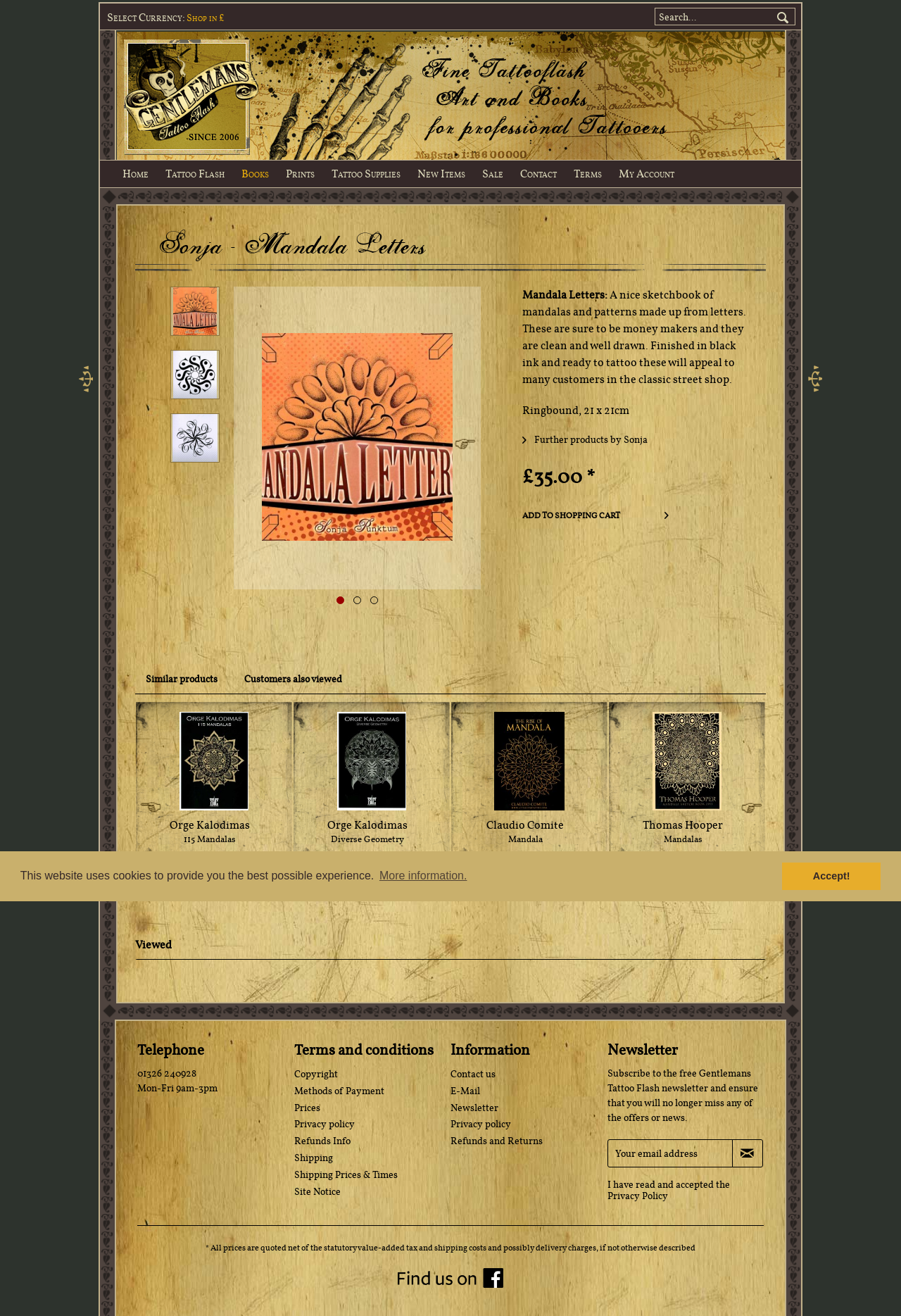Could you determine the bounding box coordinates of the clickable element to complete the instruction: "Go to homepage"? Provide the coordinates as four float numbers between 0 and 1, i.e., [left, top, right, bottom].

[0.138, 0.03, 0.288, 0.118]